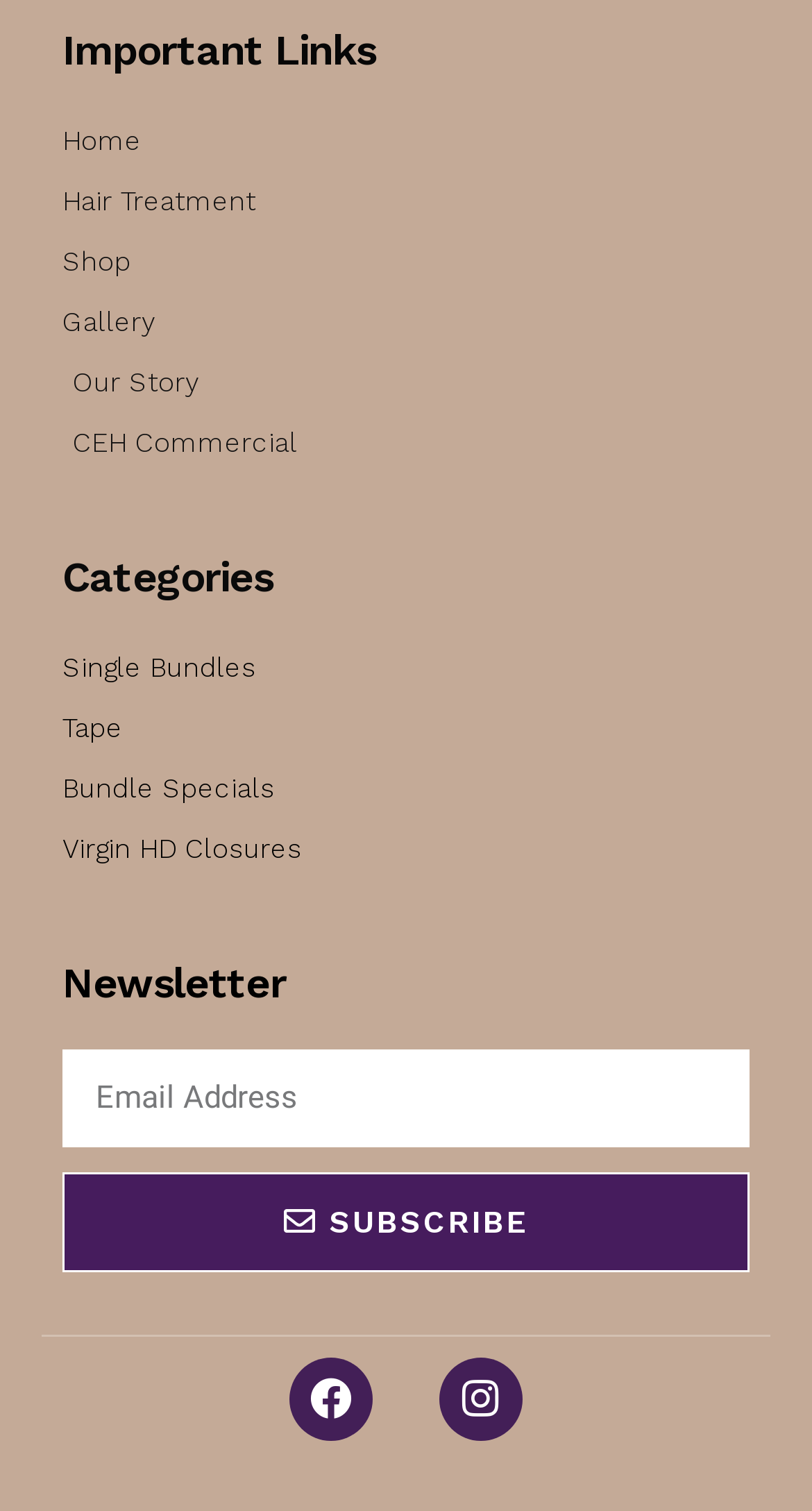Identify the bounding box coordinates of the clickable region required to complete the instruction: "Click on Home". The coordinates should be given as four float numbers within the range of 0 and 1, i.e., [left, top, right, bottom].

[0.077, 0.078, 0.923, 0.111]